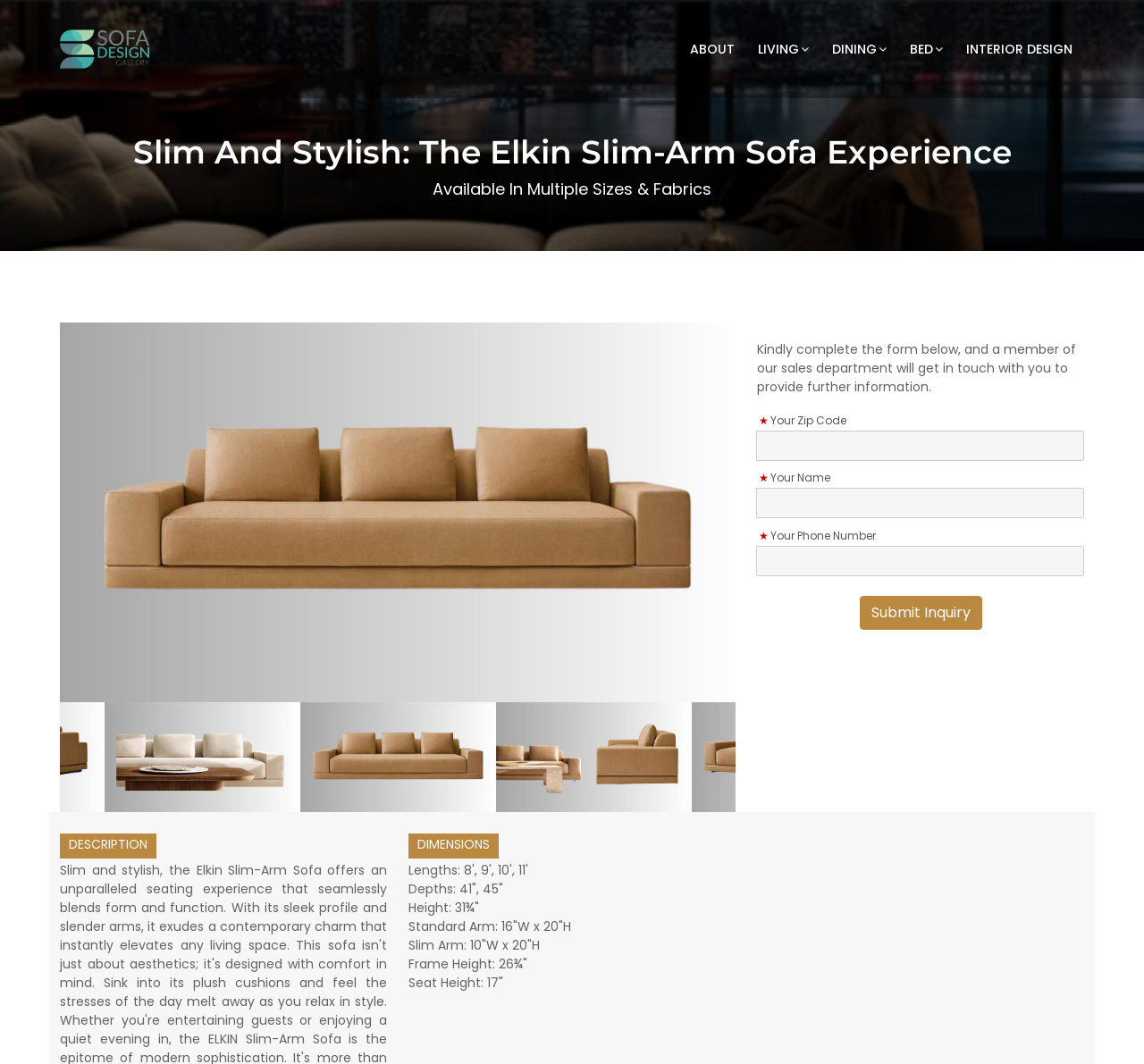Please determine the bounding box coordinates of the element to click in order to execute the following instruction: "Click on the 'Kaspersky Antivirus Assessment' link". The coordinates should be four float numbers between 0 and 1, specified as [left, top, right, bottom].

None